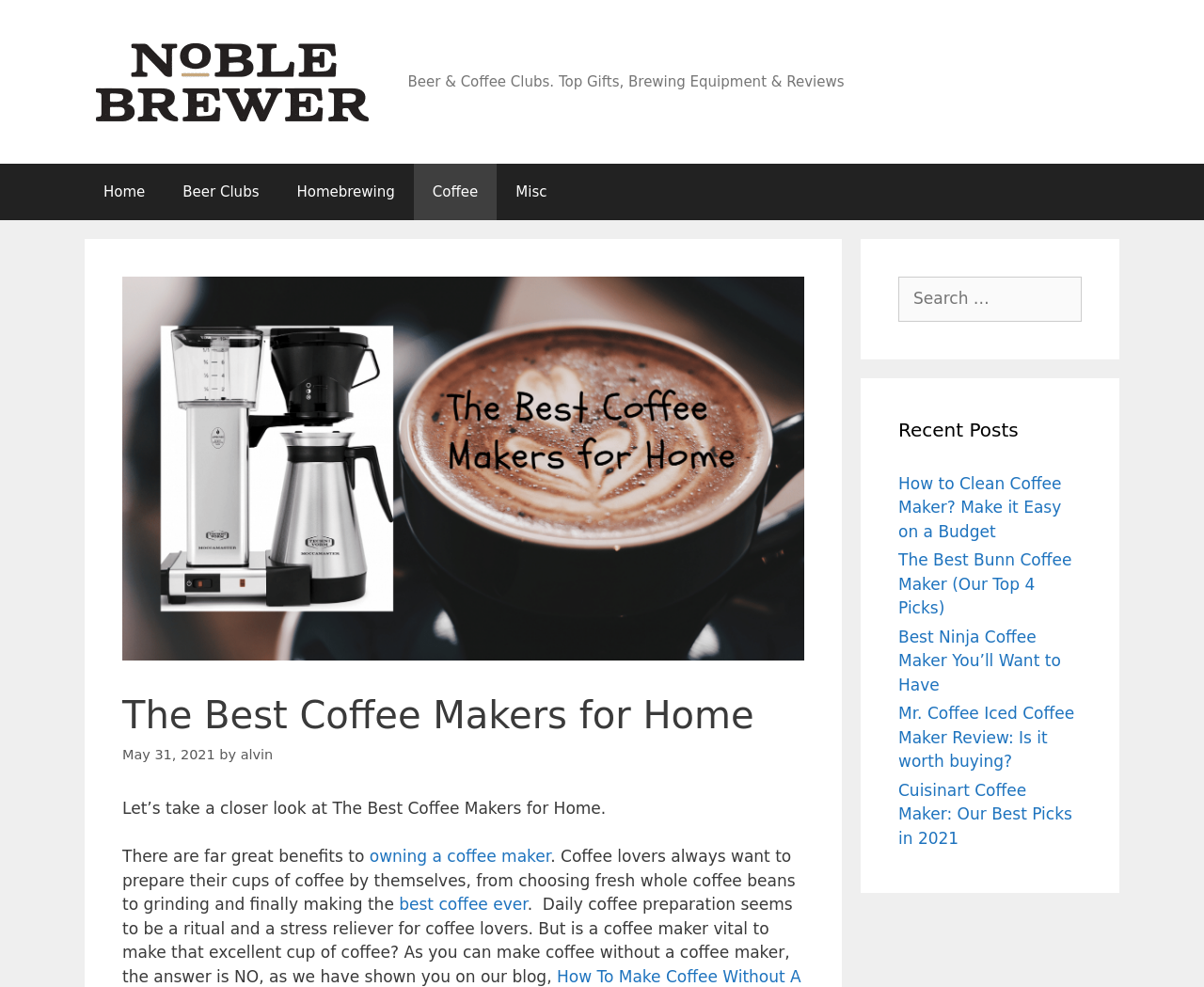Identify the bounding box coordinates of the clickable region to carry out the given instruction: "Check the 'Recent Posts' section".

[0.746, 0.421, 0.898, 0.449]